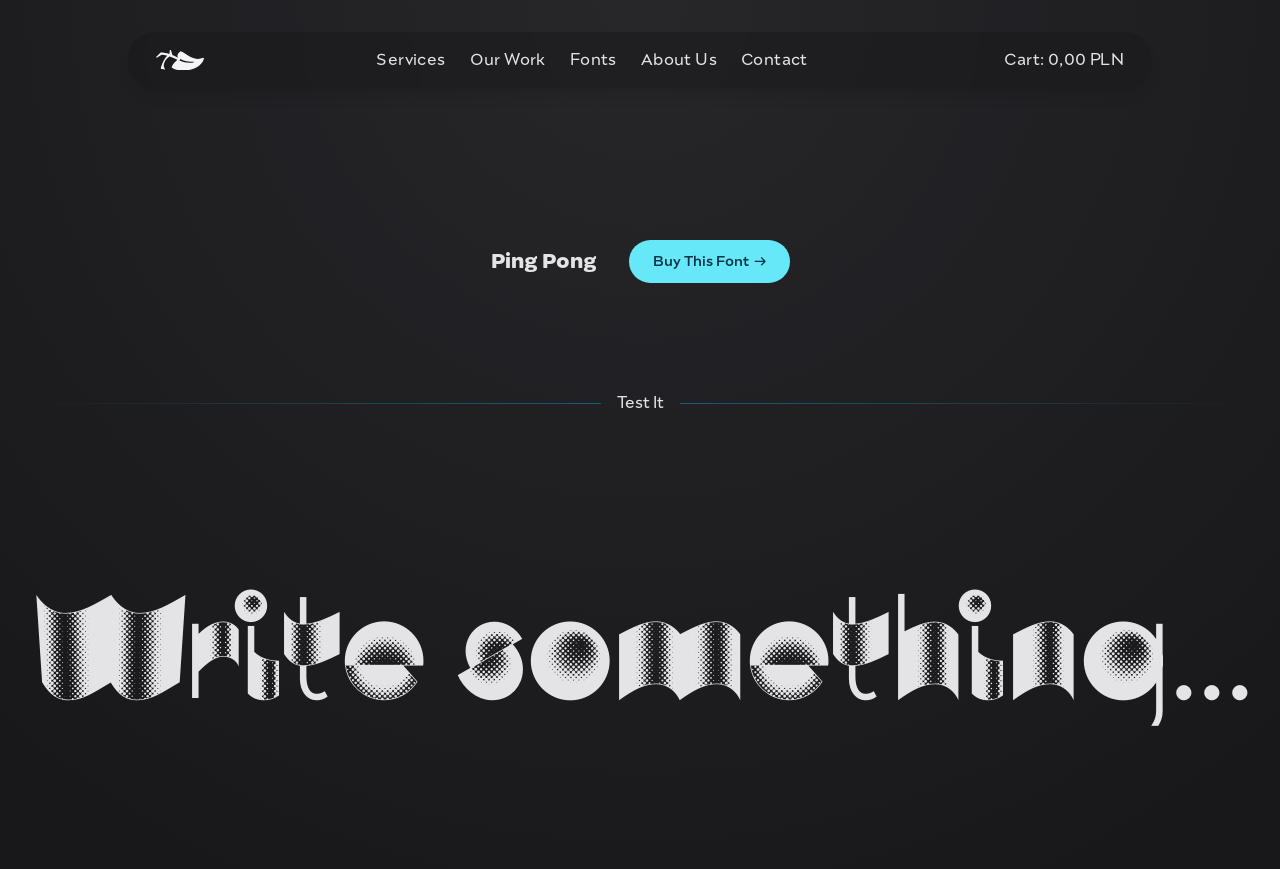Find the bounding box coordinates for the element described here: "Fonts".

[0.445, 0.055, 0.482, 0.083]